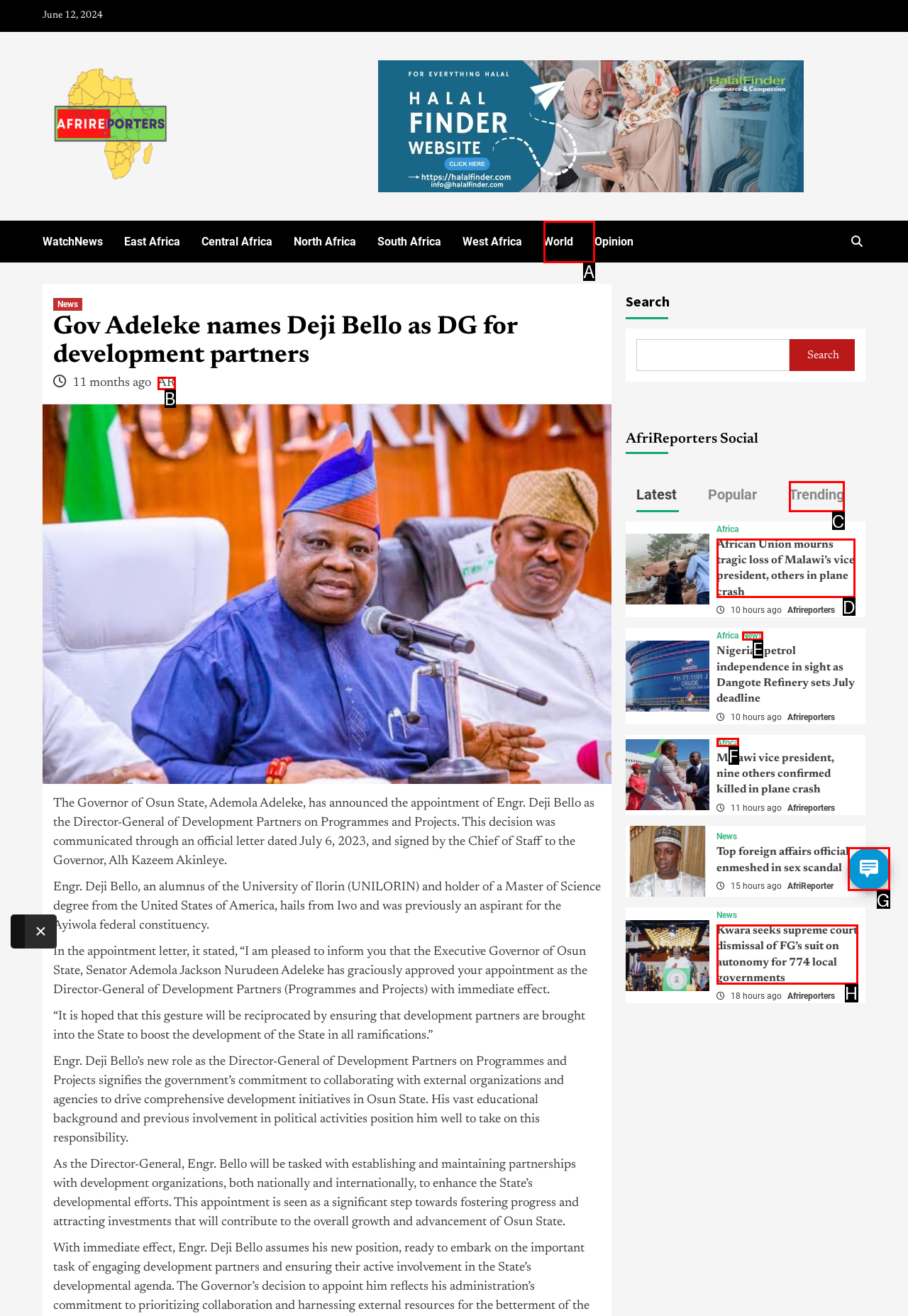Tell me which letter corresponds to the UI element that should be clicked to fulfill this instruction: Share this page
Answer using the letter of the chosen option directly.

None